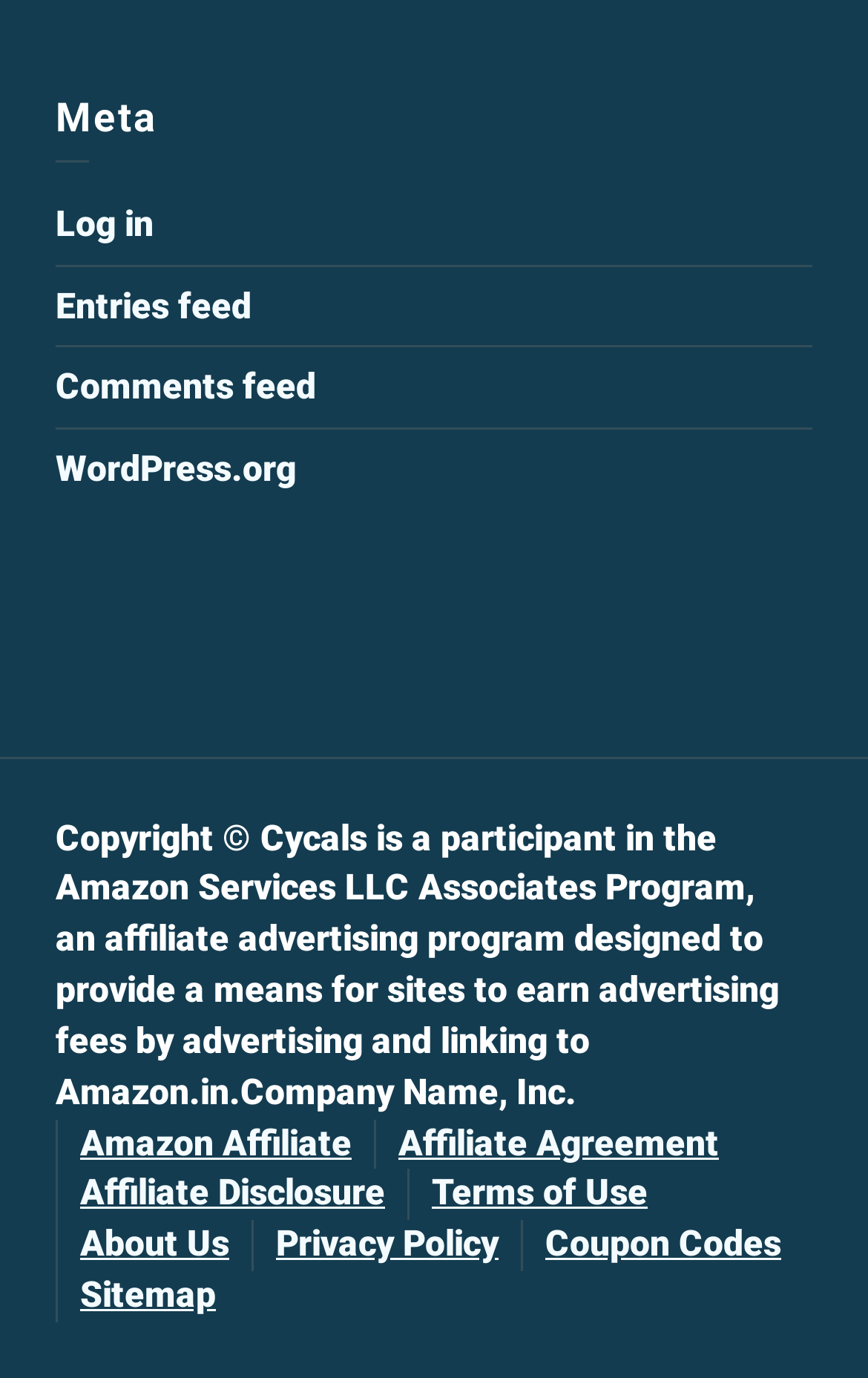Identify the bounding box coordinates for the UI element described as: "Affiliate Agreement".

[0.459, 0.814, 0.828, 0.844]